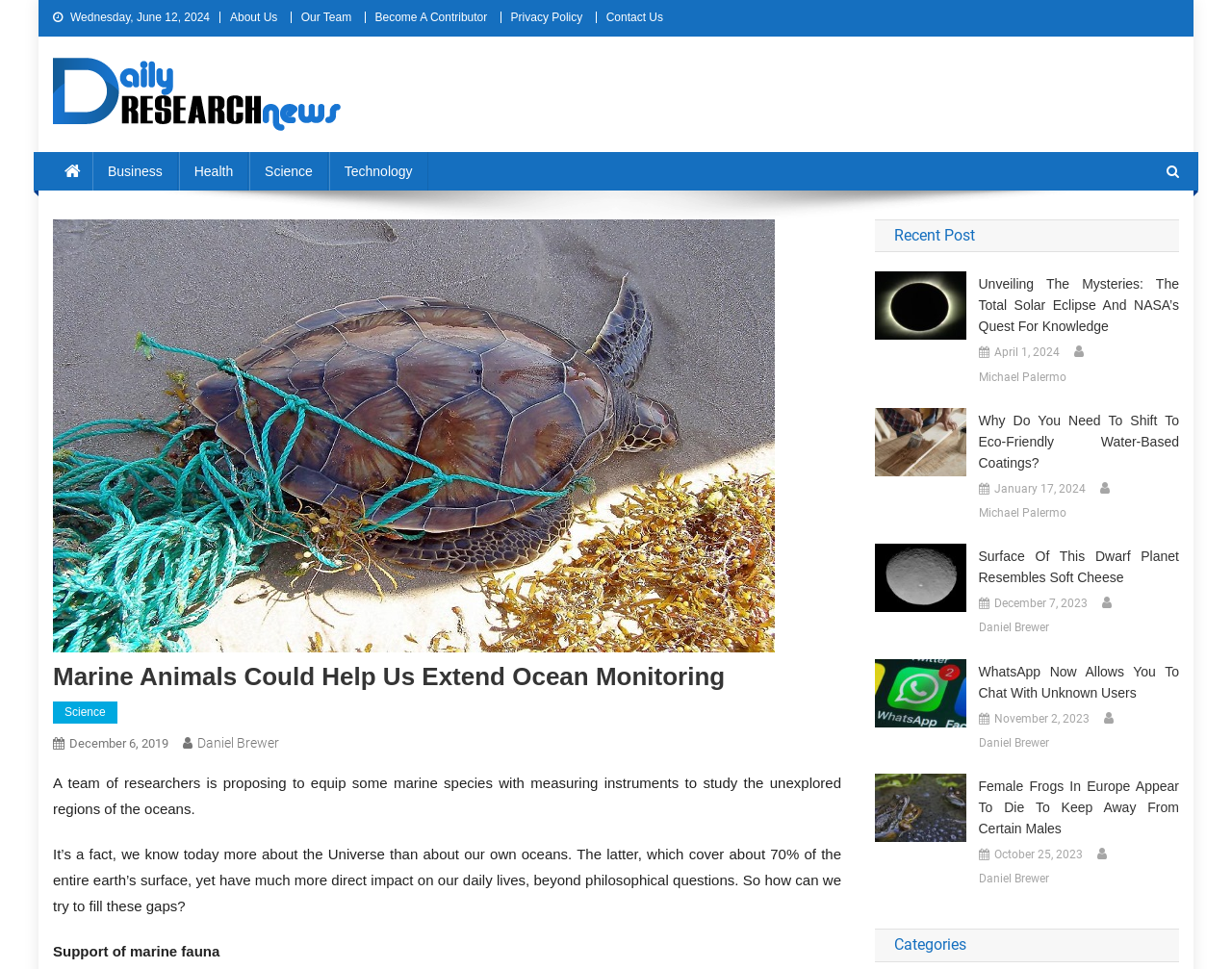Please locate the bounding box coordinates of the element that should be clicked to achieve the given instruction: "Read the article 'Marine Animals Could Help Us Extend Ocean Monitoring'".

[0.043, 0.683, 0.683, 0.714]